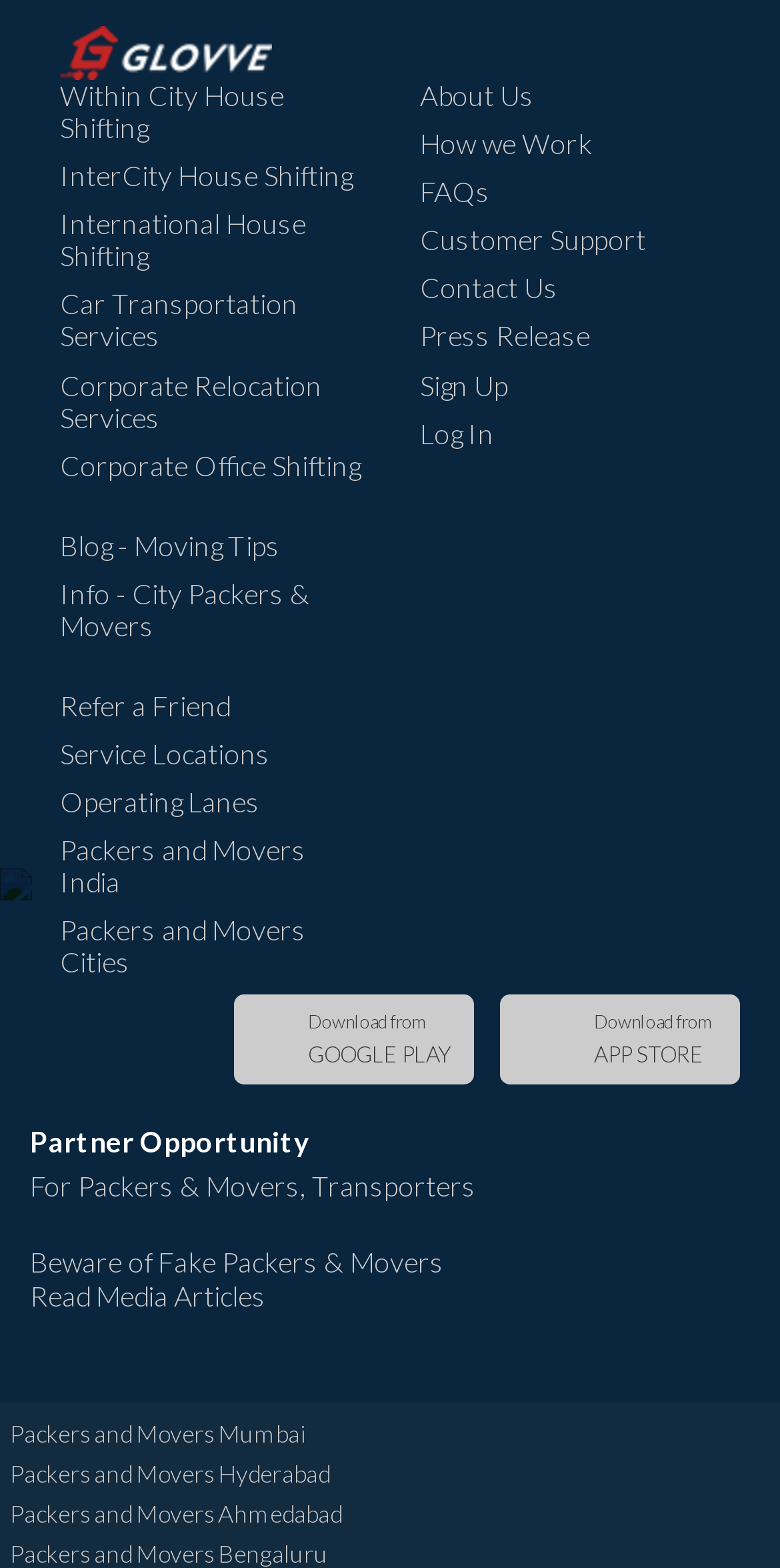Could you locate the bounding box coordinates for the section that should be clicked to accomplish this task: "Click on 'Within City House Shifting'".

[0.077, 0.05, 0.364, 0.092]